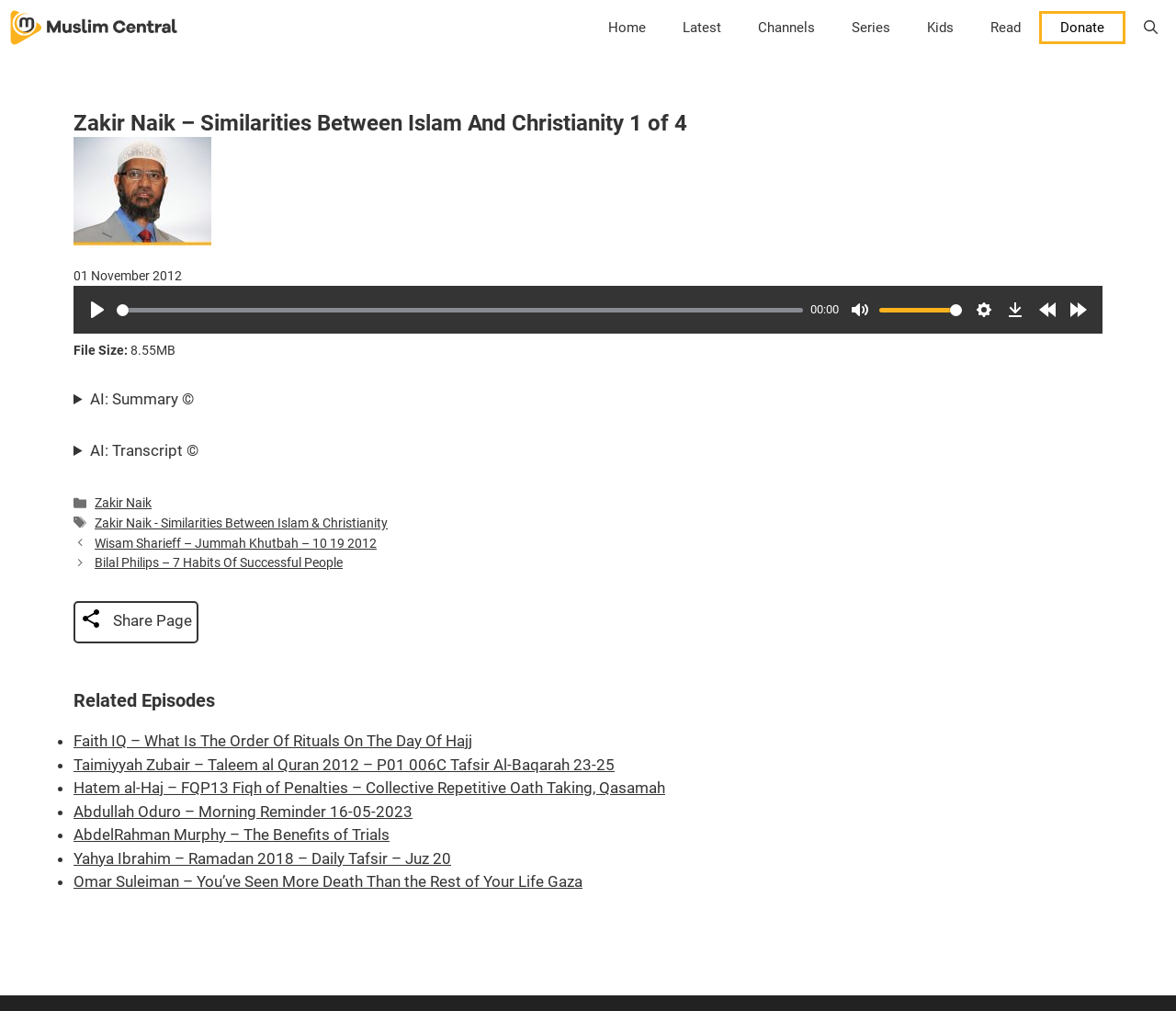Determine the bounding box coordinates of the UI element that matches the following description: "aria-label="Open Search Bar"". The coordinates should be four float numbers between 0 and 1 in the format [left, top, right, bottom].

[0.957, 0.0, 1.0, 0.055]